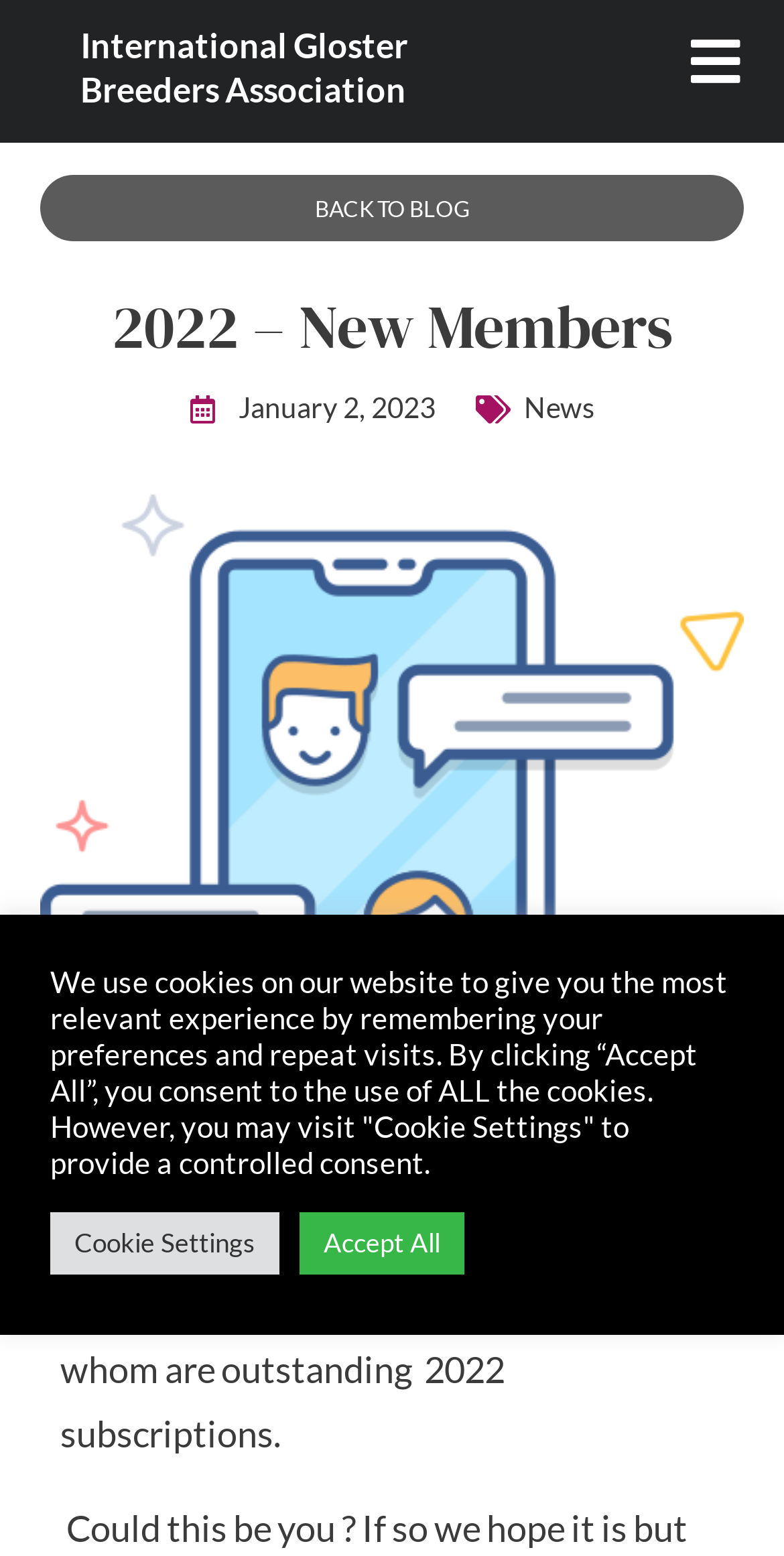Find the bounding box coordinates corresponding to the UI element with the description: "Forestry". The coordinates should be formatted as [left, top, right, bottom], with values as floats between 0 and 1.

None